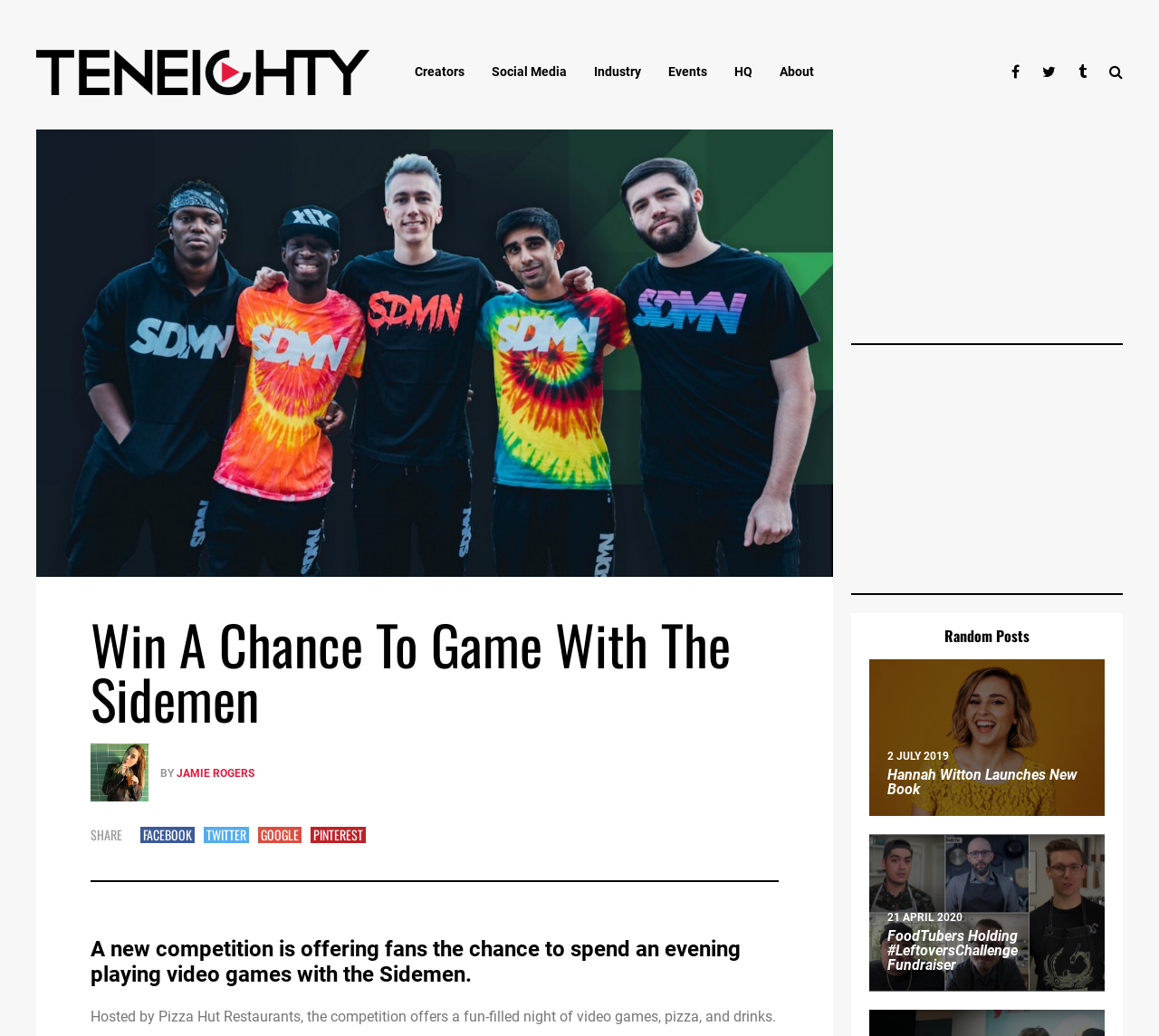Give a concise answer using only one word or phrase for this question:
What is the competition hosted by?

Pizza Hut Restaurants